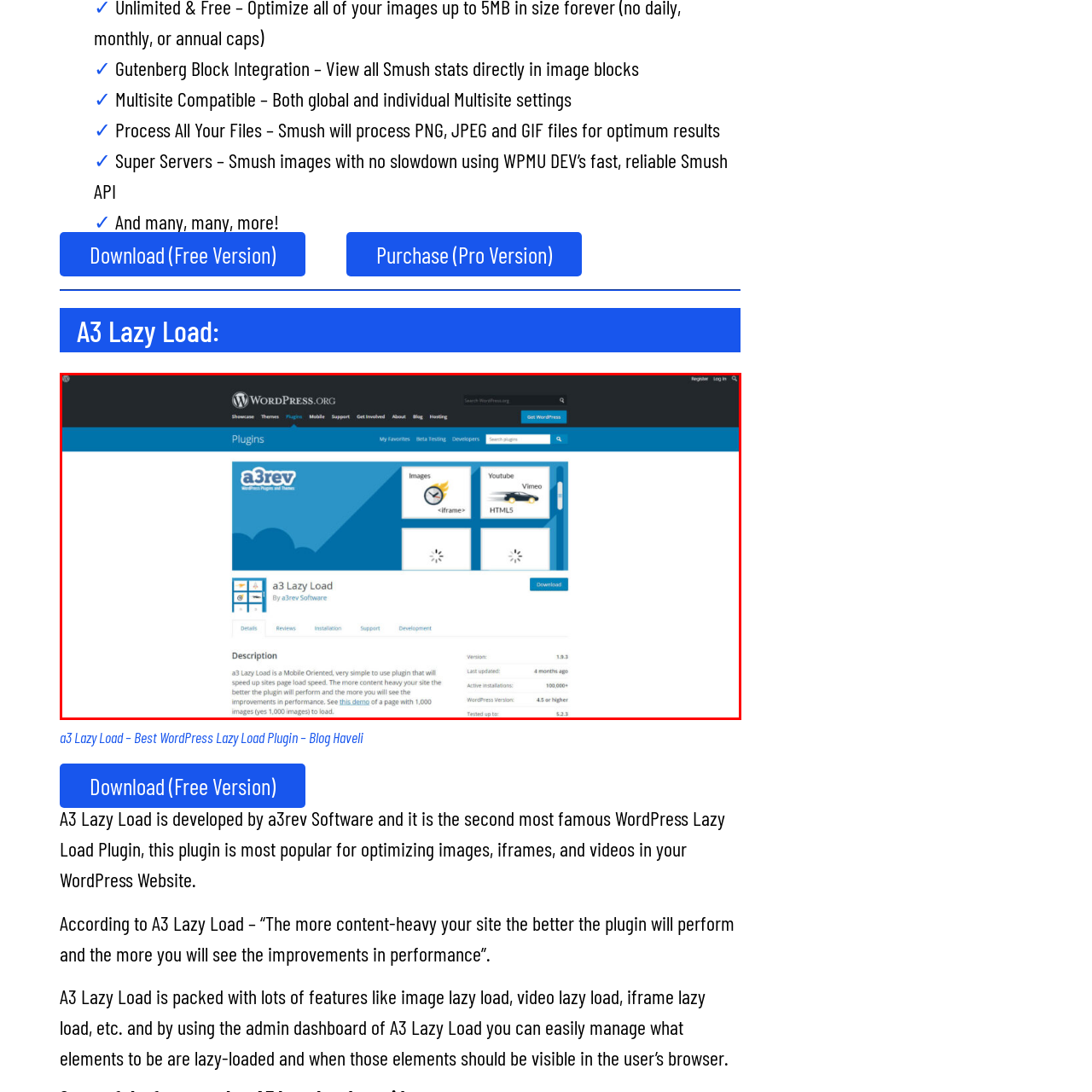What is the color of the backdrop in the image?
Analyze the image surrounded by the red bounding box and provide a thorough answer.

The caption describes the image as having a clean and user-friendly interface with various media types set against a contrasting blue backdrop, indicating that the color of the backdrop is blue.